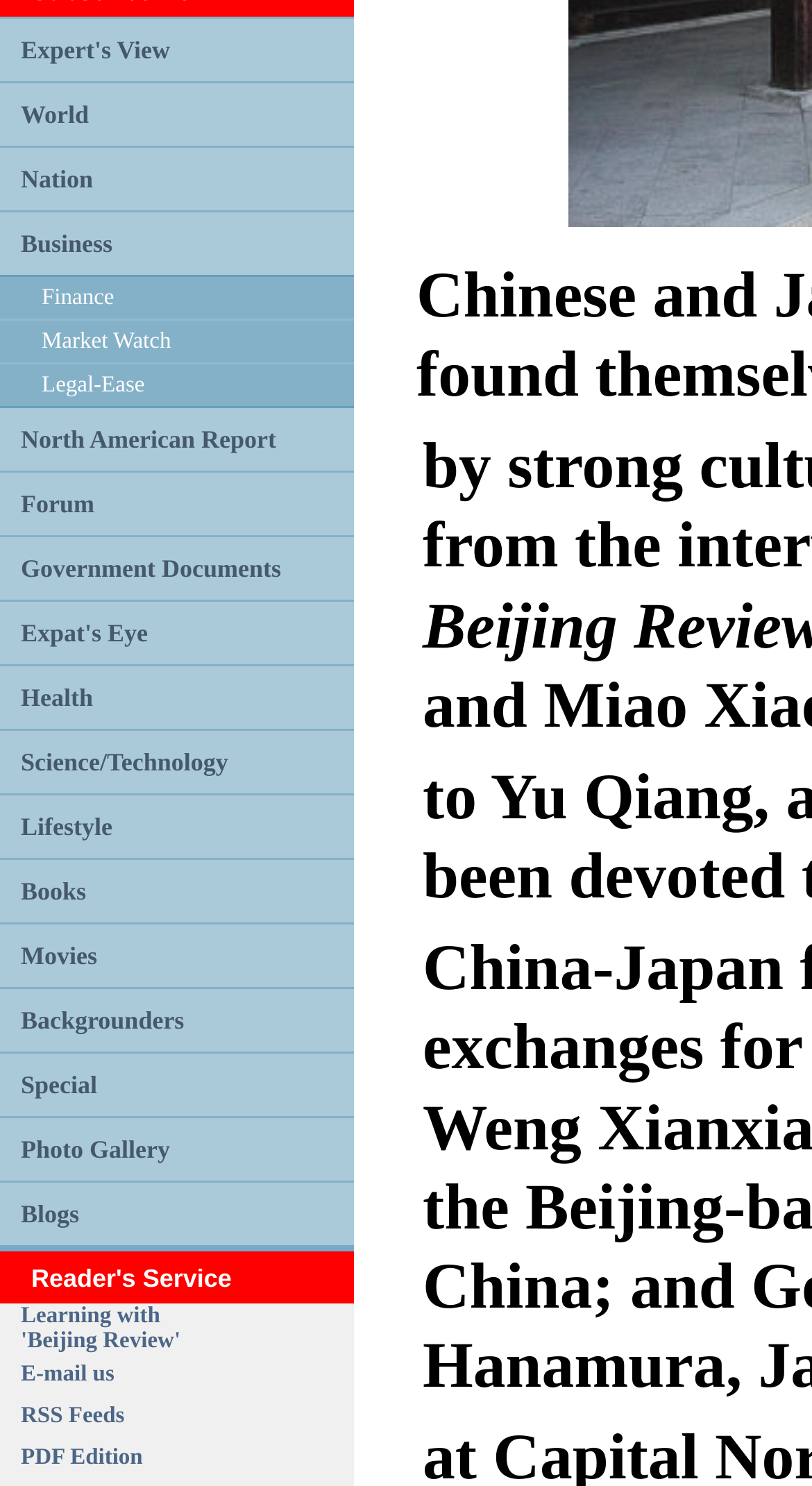What is the category that comes after 'Finance'?
Analyze the image and deliver a detailed answer to the question.

The category that comes after 'Finance' is 'Market Watch' because it is the next link in the grid, with a bounding box coordinate of [0.051, 0.221, 0.211, 0.238].